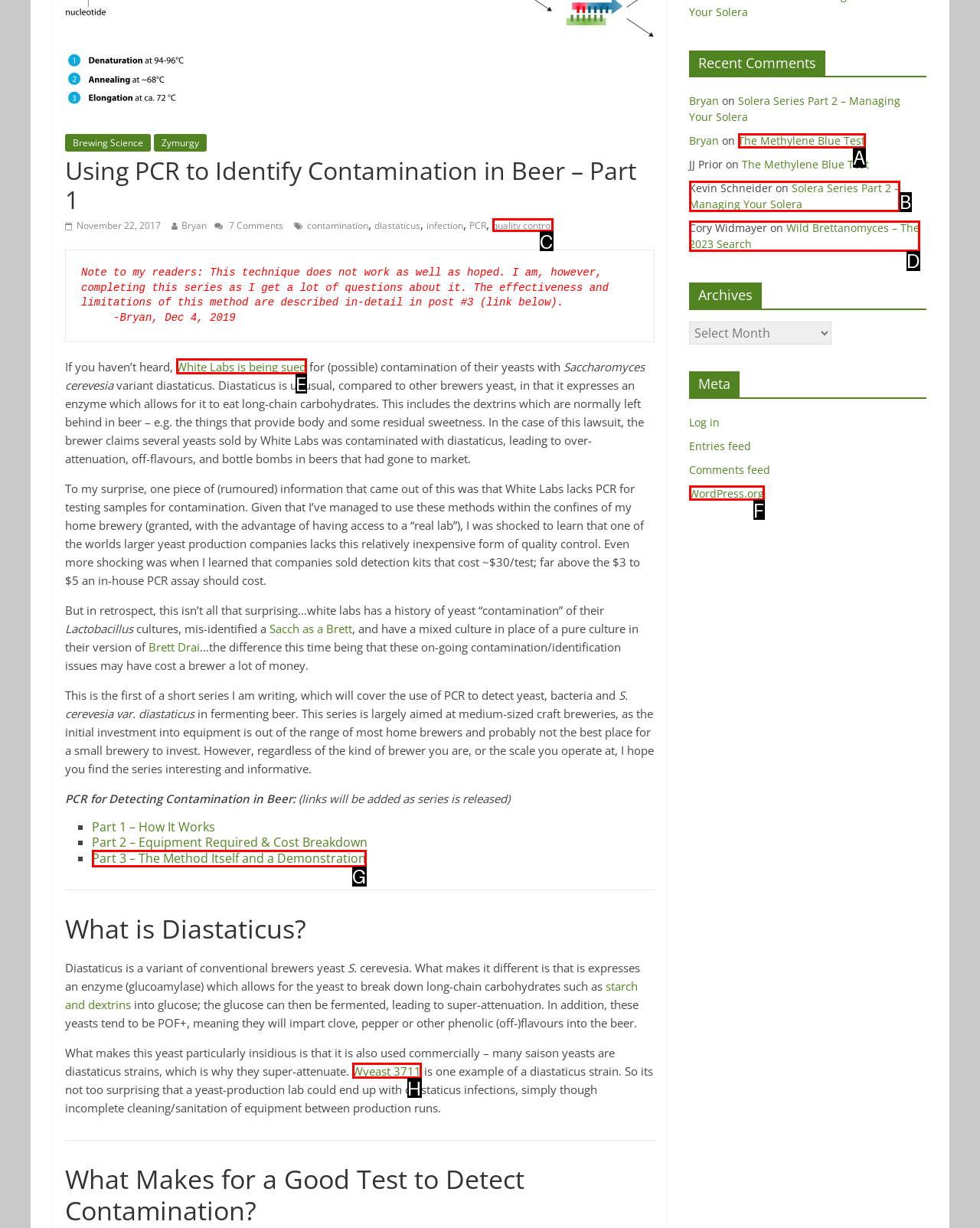Find the option that best fits the description: quality control. Answer with the letter of the option.

C